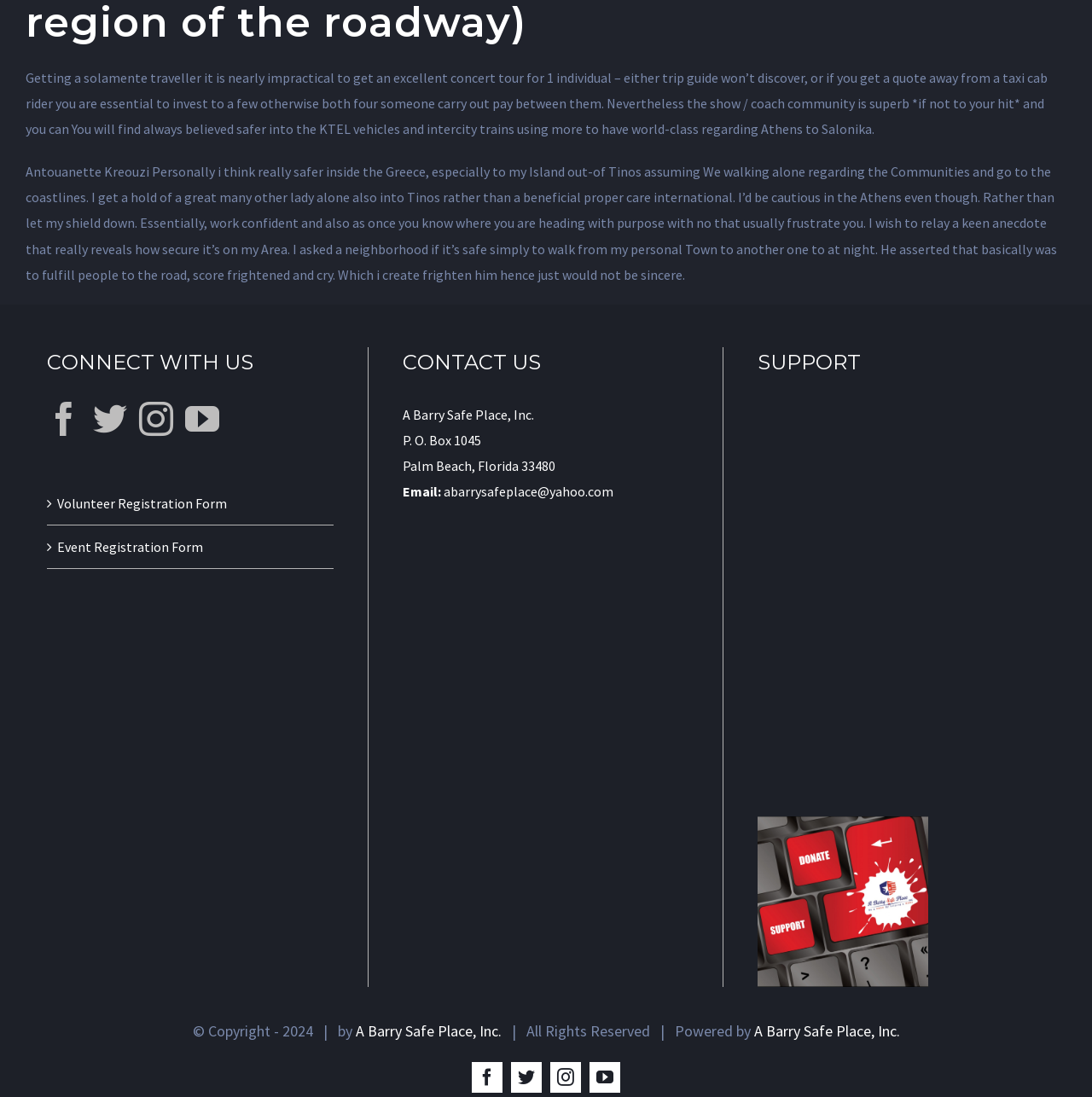Locate the bounding box coordinates of the clickable area to execute the instruction: "Click on YouTube". Provide the coordinates as four float numbers between 0 and 1, represented as [left, top, right, bottom].

[0.54, 0.968, 0.568, 0.996]